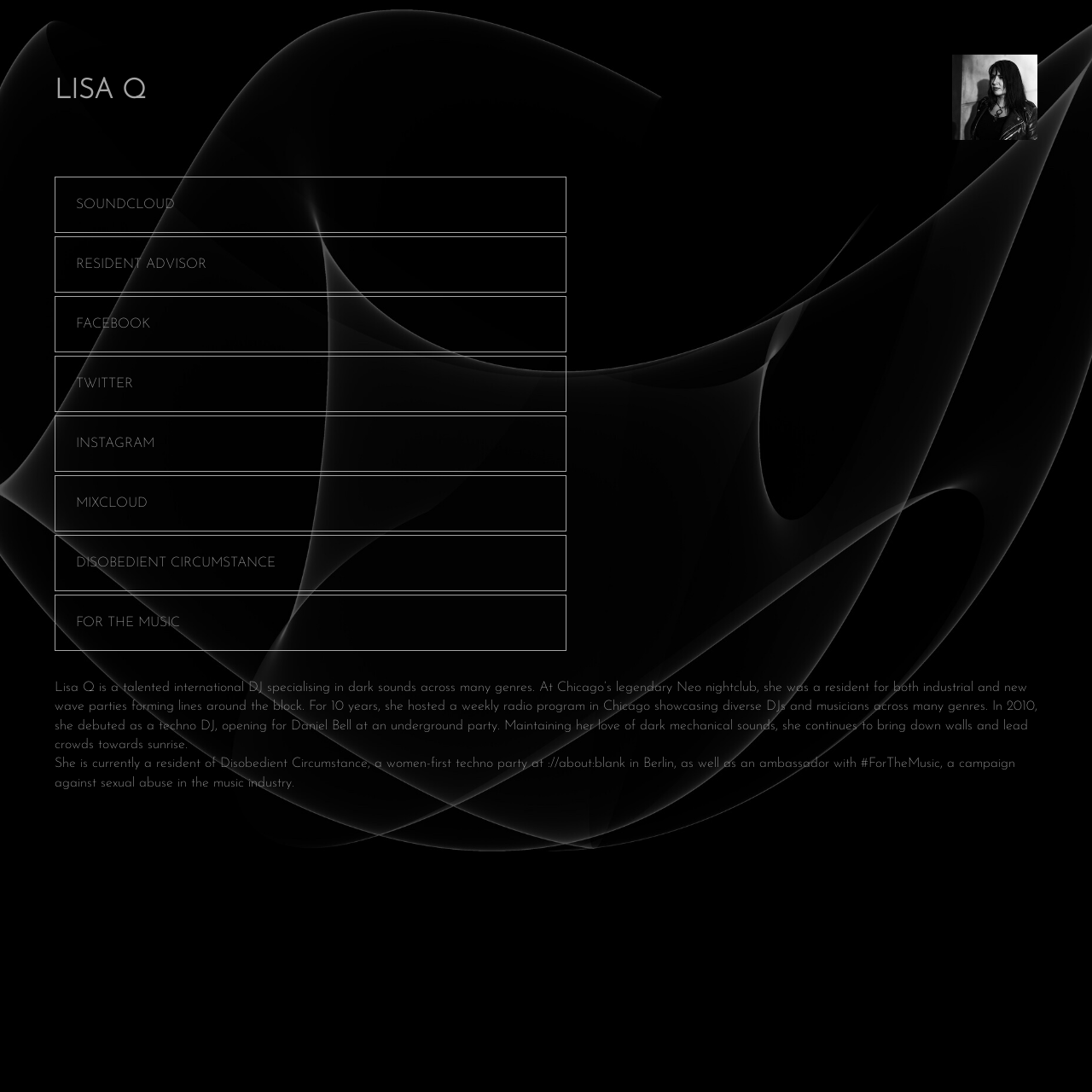How many social media platforms are linked on this webpage?
Provide a one-word or short-phrase answer based on the image.

6